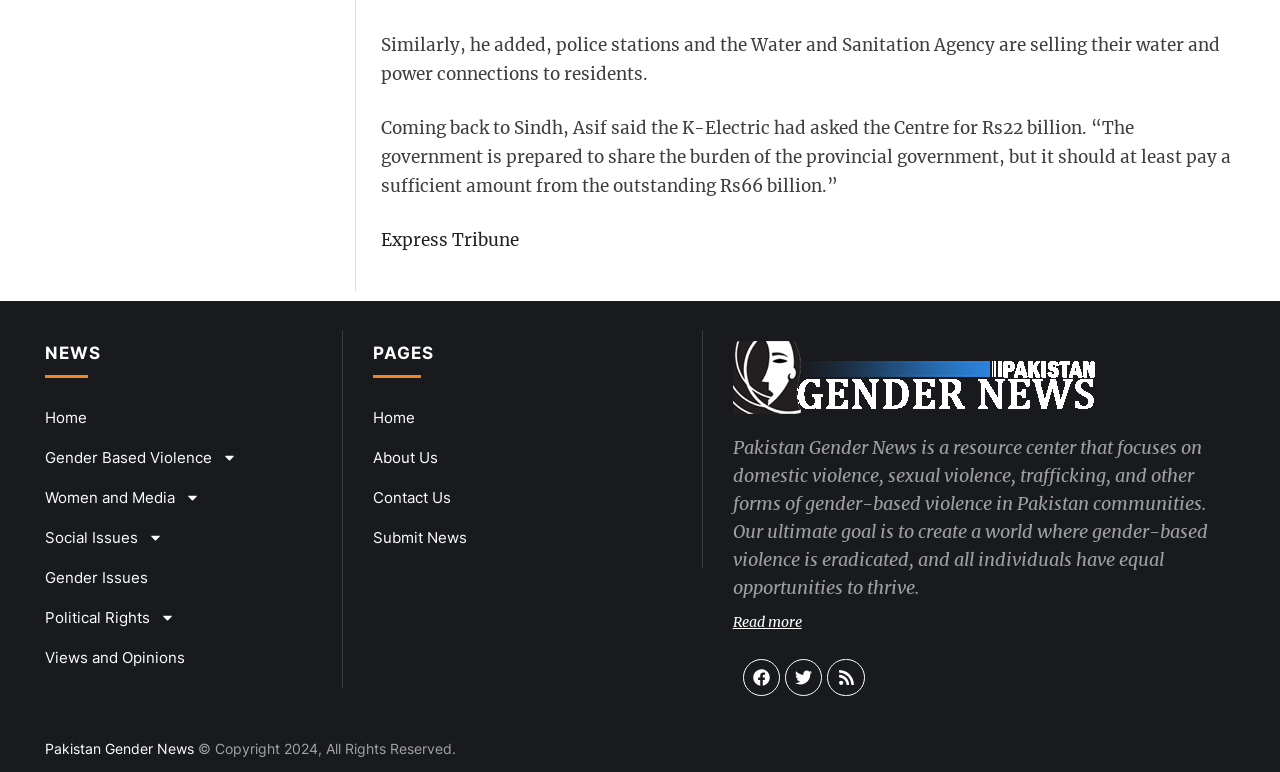Please identify the bounding box coordinates of the clickable region that I should interact with to perform the following instruction: "Follow Pakistan Gender News on Facebook". The coordinates should be expressed as four float numbers between 0 and 1, i.e., [left, top, right, bottom].

[0.58, 0.853, 0.609, 0.902]